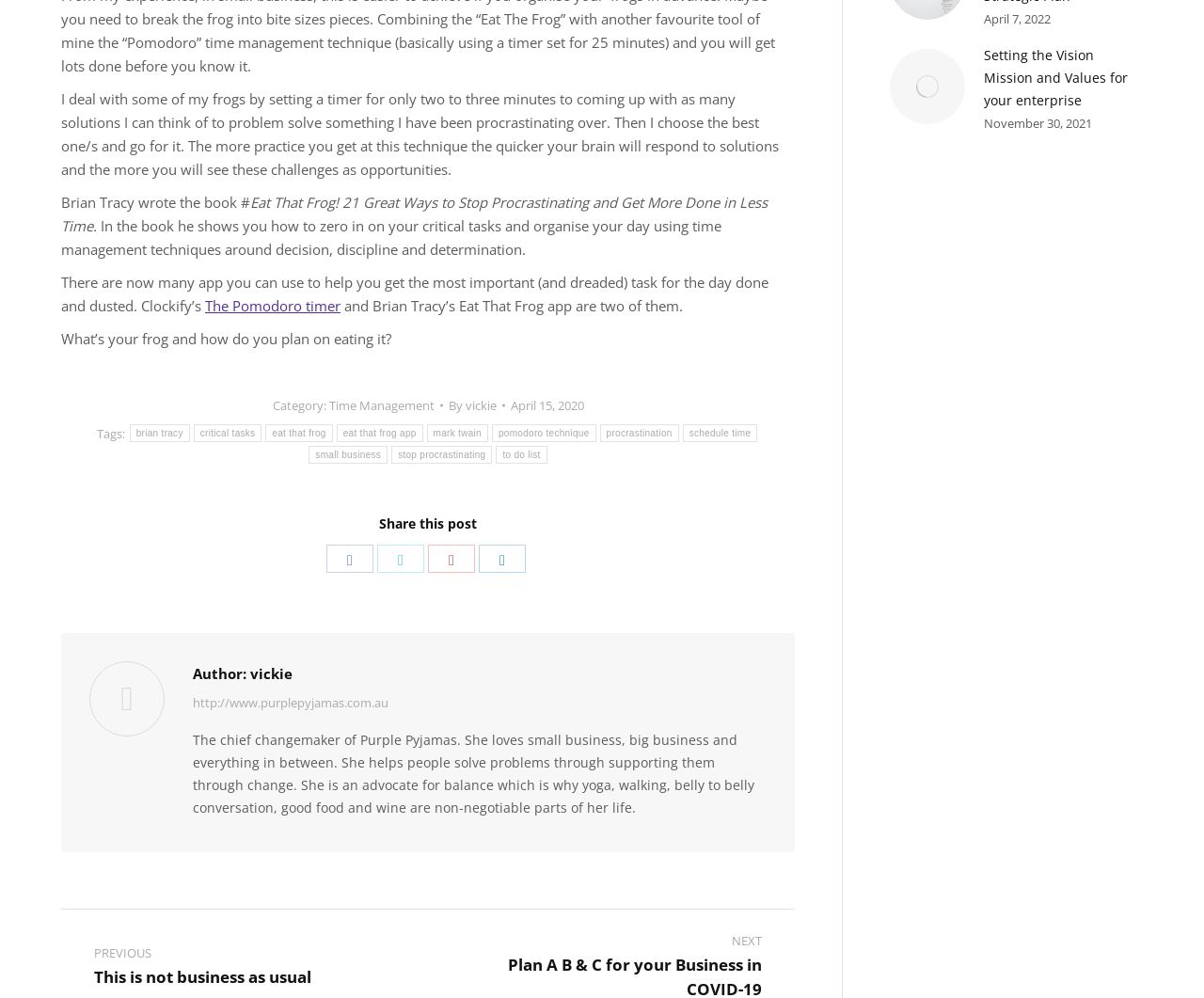Give a short answer using one word or phrase for the question:
What technique is mentioned as a way to help with procrastination?

Pomodoro technique